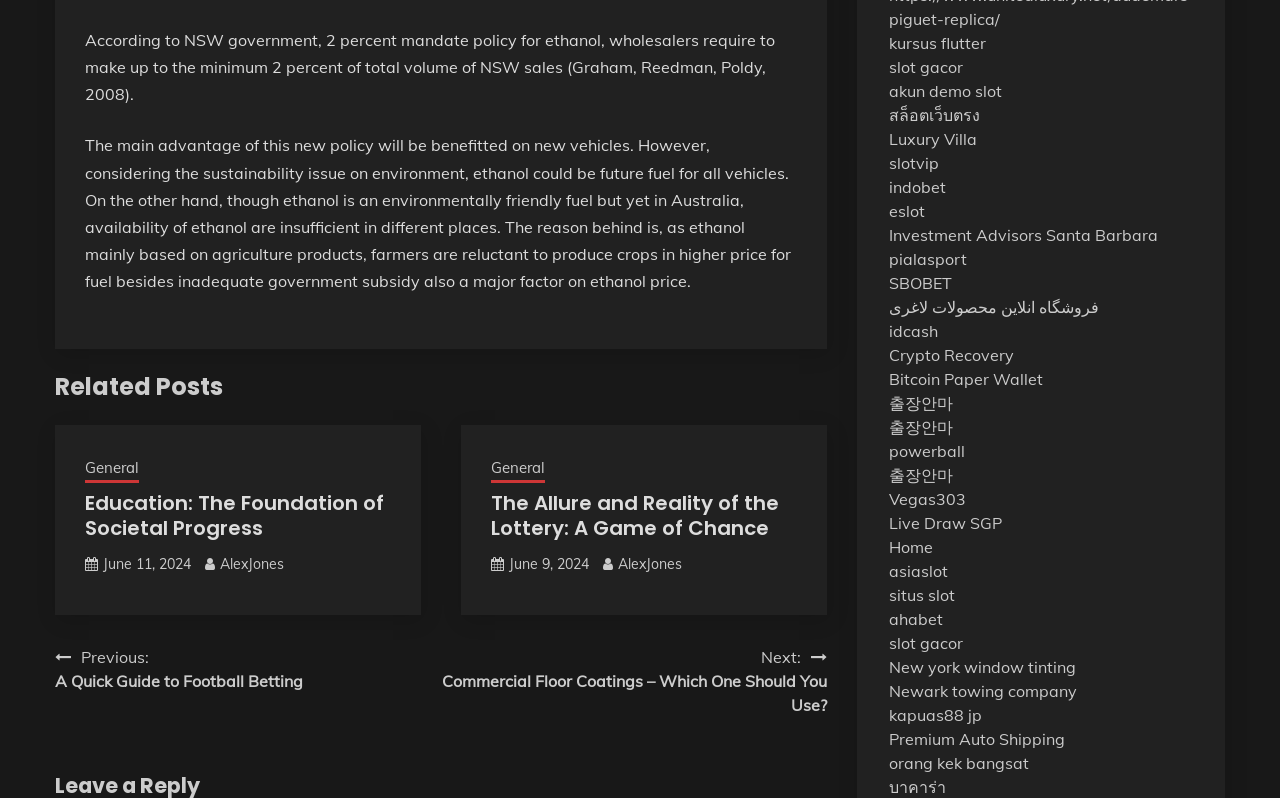Determine the bounding box coordinates for the HTML element mentioned in the following description: "akun demo slot". The coordinates should be a list of four floats ranging from 0 to 1, represented as [left, top, right, bottom].

[0.694, 0.101, 0.783, 0.126]